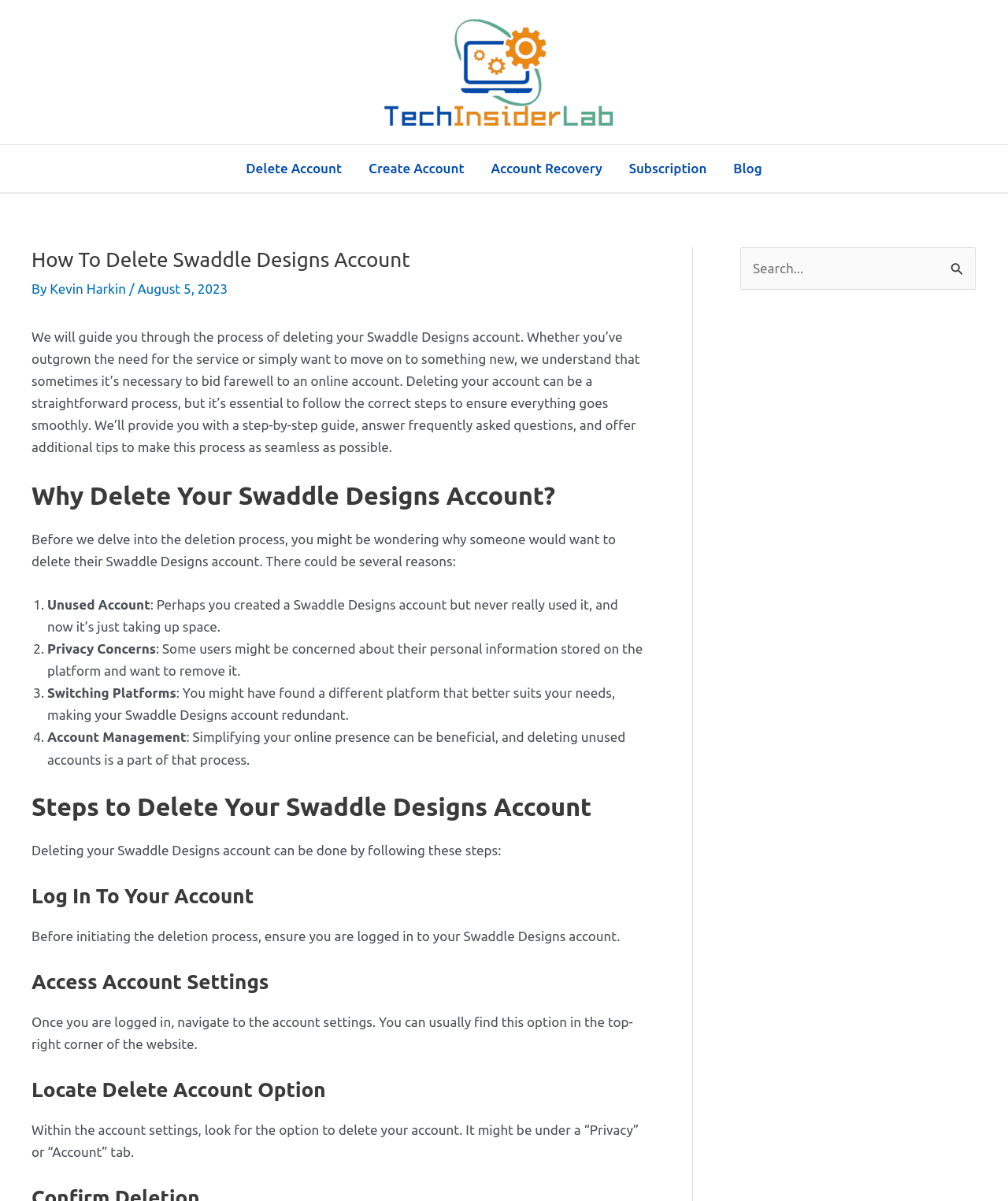What is the purpose of this webpage?
Please respond to the question with as much detail as possible.

Based on the webpage content, it appears that the purpose of this webpage is to guide users through the process of deleting their Swaddle Designs account. The webpage provides a step-by-step guide, answers frequently asked questions, and offers additional tips to make the process as seamless as possible.